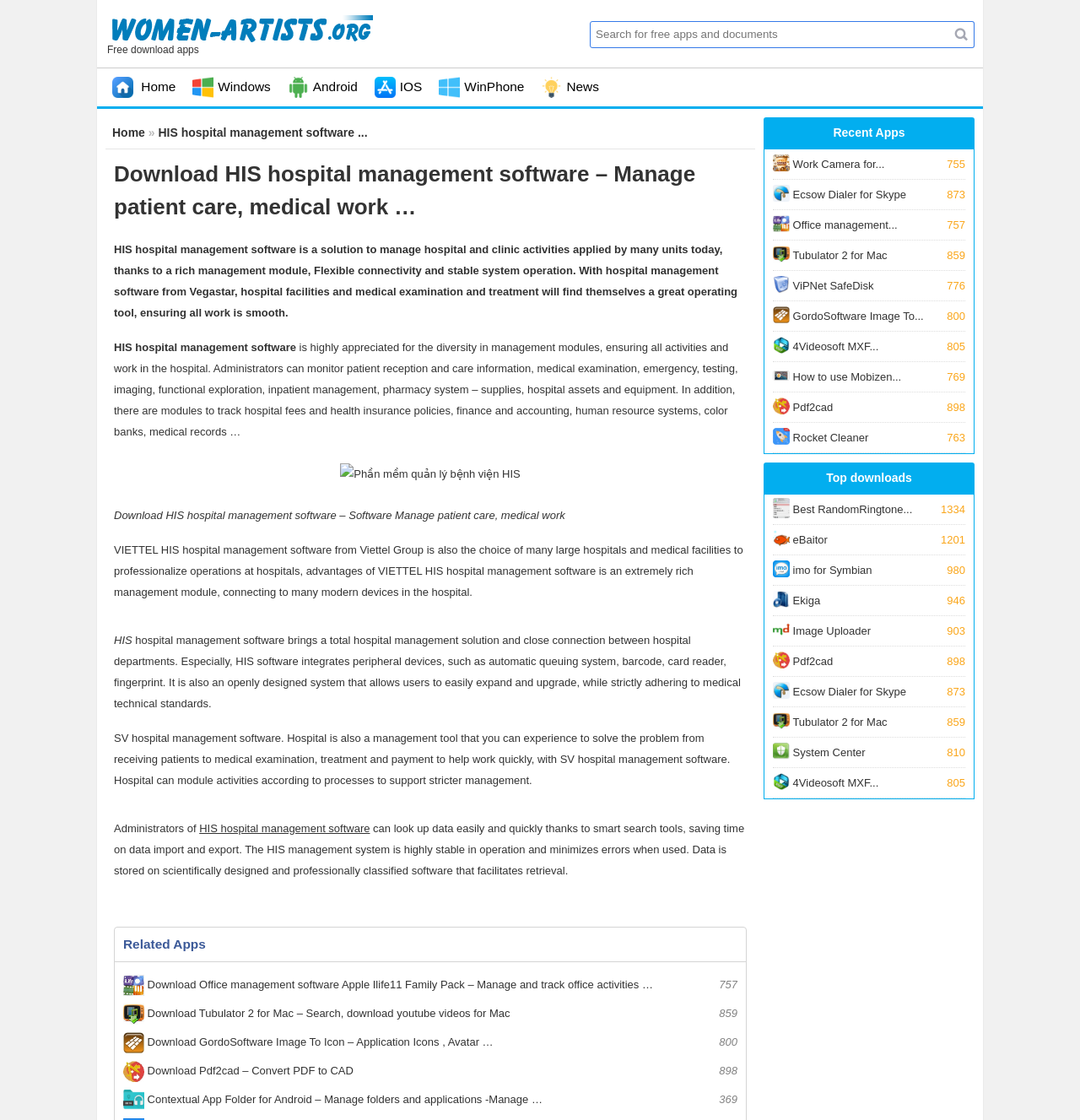What is the name of the hospital management software?
Analyze the screenshot and provide a detailed answer to the question.

The name of the hospital management software is mentioned in the heading 'Download HIS hospital management software – Manage patient care, medical work …' and also in the static text 'HIS hospital management software is a solution to manage hospital and clinic activities applied by many units today, thanks to a rich management module, Flexible connectivity and stable system operation.'